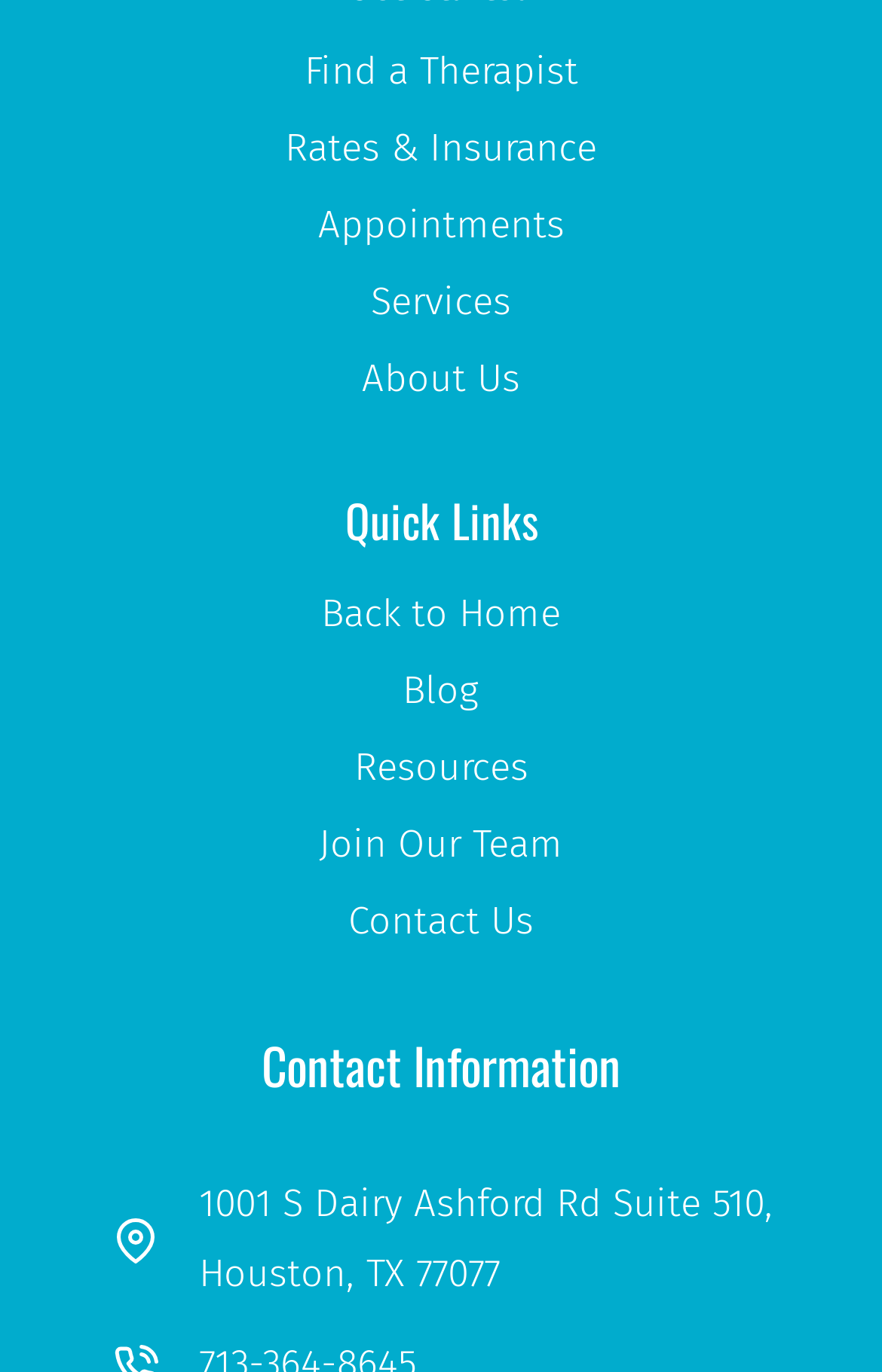What is the address of the therapist's office?
Please elaborate on the answer to the question with detailed information.

I found a link element with the OCR text '1001 S Dairy Ashford Rd Suite 510, Houston, TX 77077' which is located under the 'Contact Information' heading, indicating that it is the address of the therapist's office.